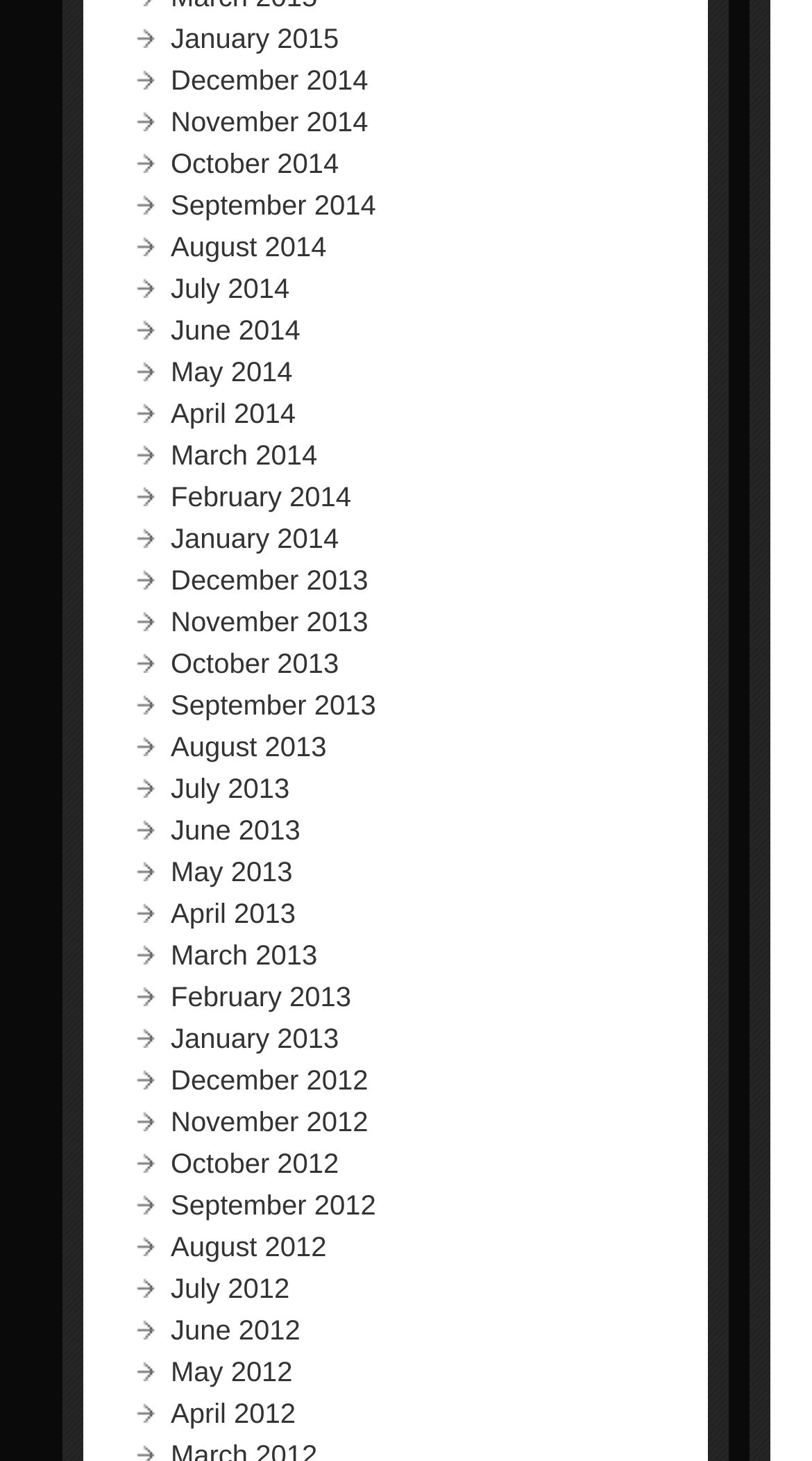What is the pattern of the list?
Use the information from the image to give a detailed answer to the question.

The list appears to be a monthly archive, with each link representing a specific month and year. The list is organized in a chronological order, with the most recent months at the top and the oldest at the bottom.